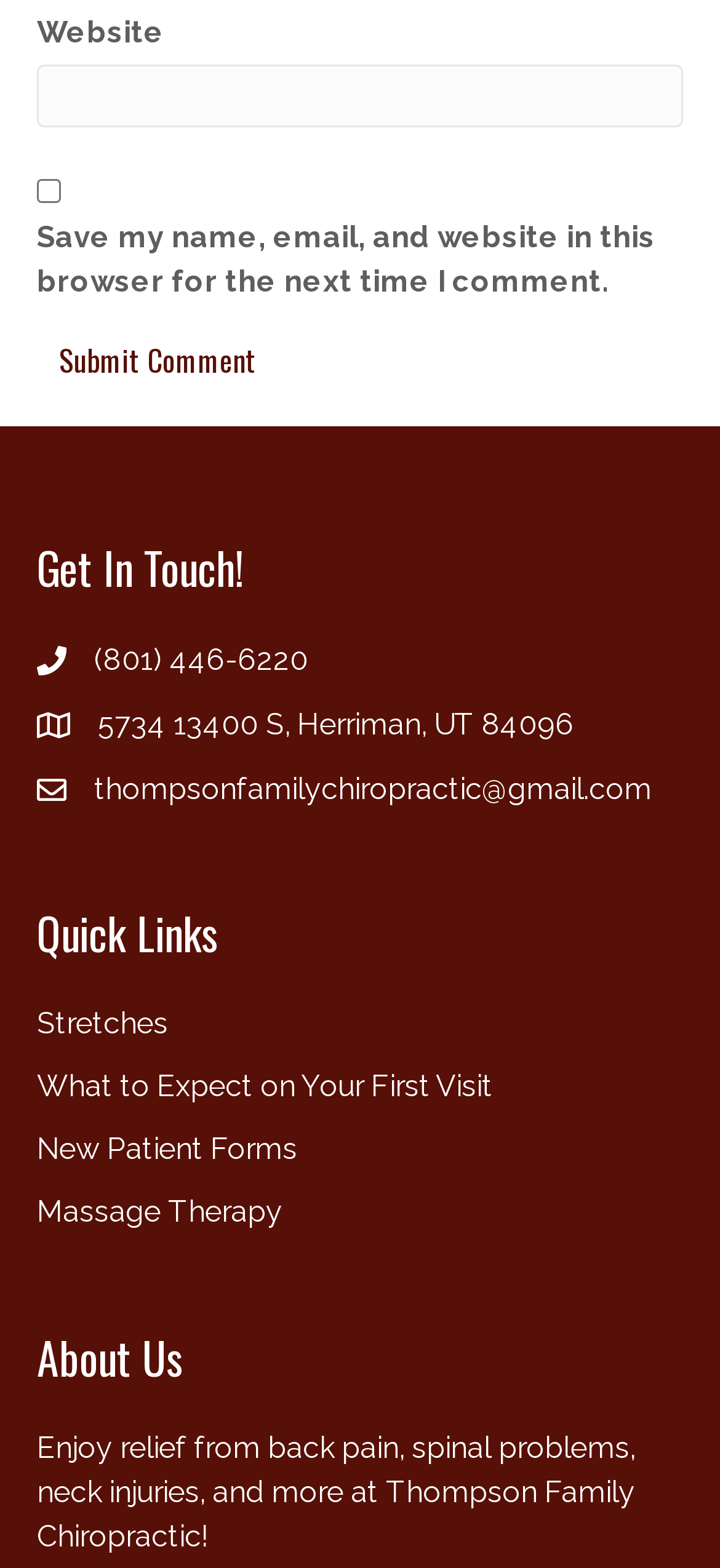What is the phone number of Thompson Family Chiropractic?
Look at the screenshot and give a one-word or phrase answer.

(801) 446-6220